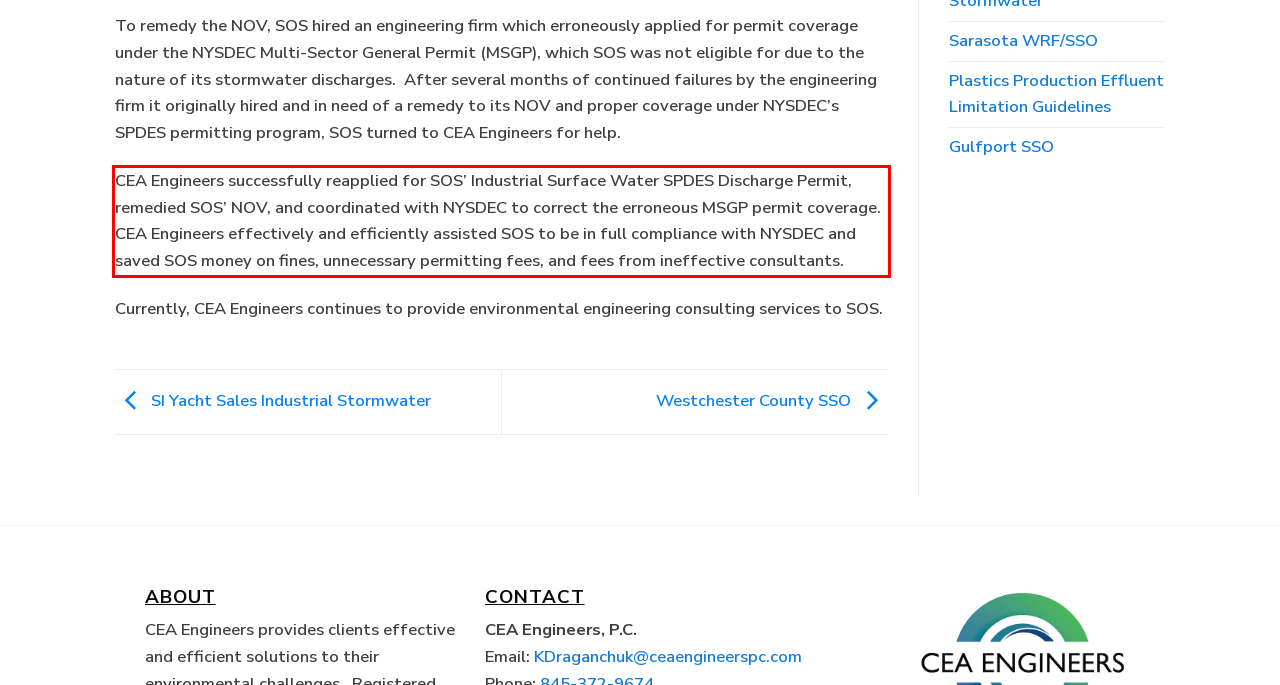You have a screenshot of a webpage, and there is a red bounding box around a UI element. Utilize OCR to extract the text within this red bounding box.

CEA Engineers successfully reapplied for SOS’ Industrial Surface Water SPDES Discharge Permit, remedied SOS’ NOV, and coordinated with NYSDEC to correct the erroneous MSGP permit coverage. CEA Engineers effectively and efficiently assisted SOS to be in full compliance with NYSDEC and saved SOS money on fines, unnecessary permitting fees, and fees from ineffective consultants.